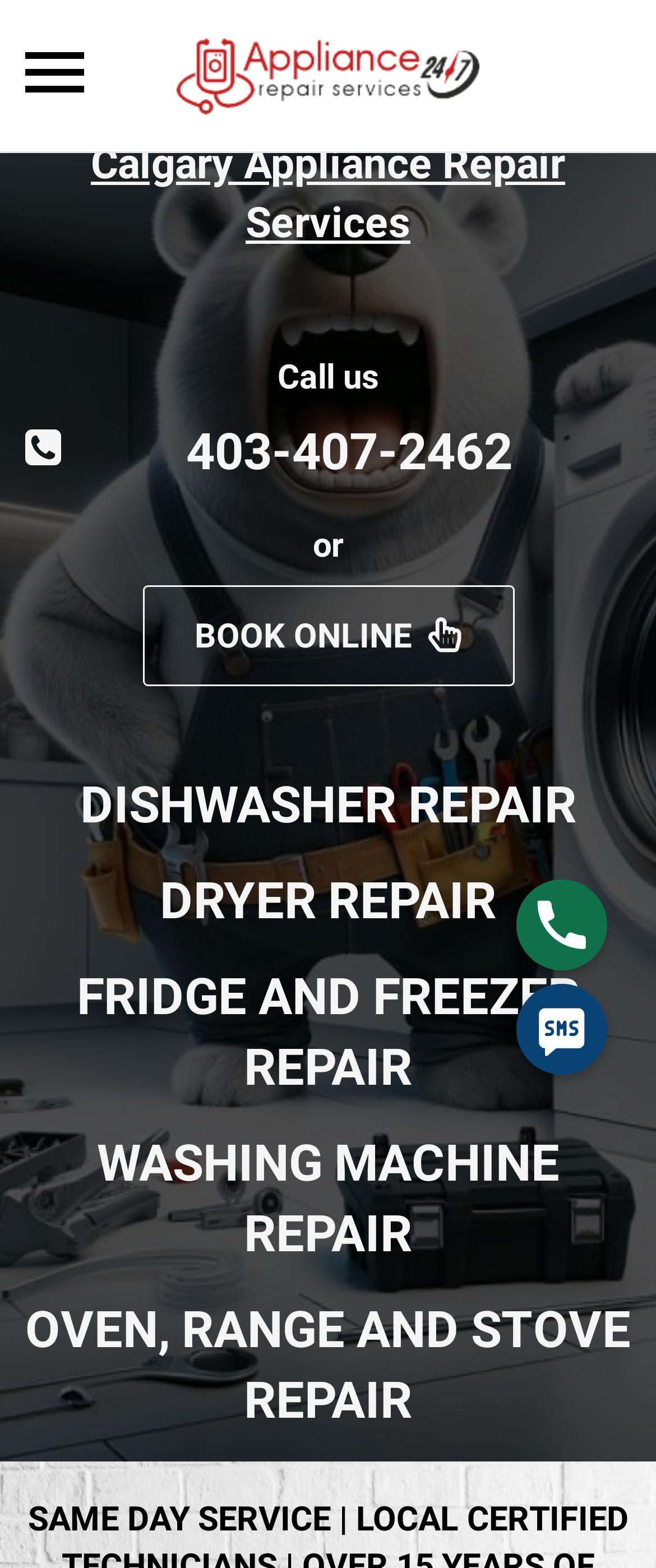Can you identify the bounding box coordinates of the clickable region needed to carry out this instruction: 'Click the toggle navigation button'? The coordinates should be four float numbers within the range of 0 to 1, stated as [left, top, right, bottom].

[0.038, 0.035, 0.103, 0.062]